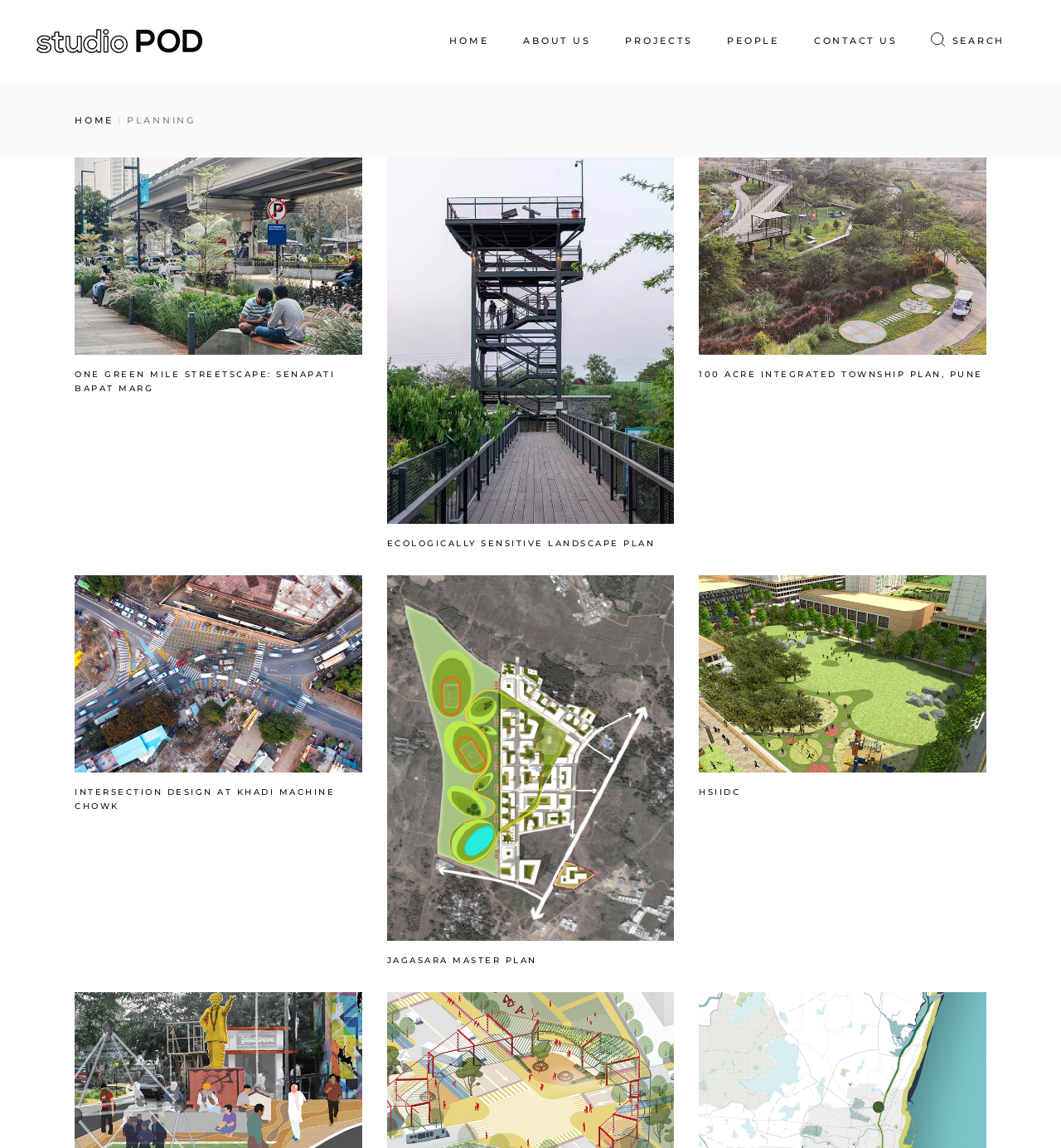Respond to the question below with a single word or phrase: Is there a search function on the page?

Yes